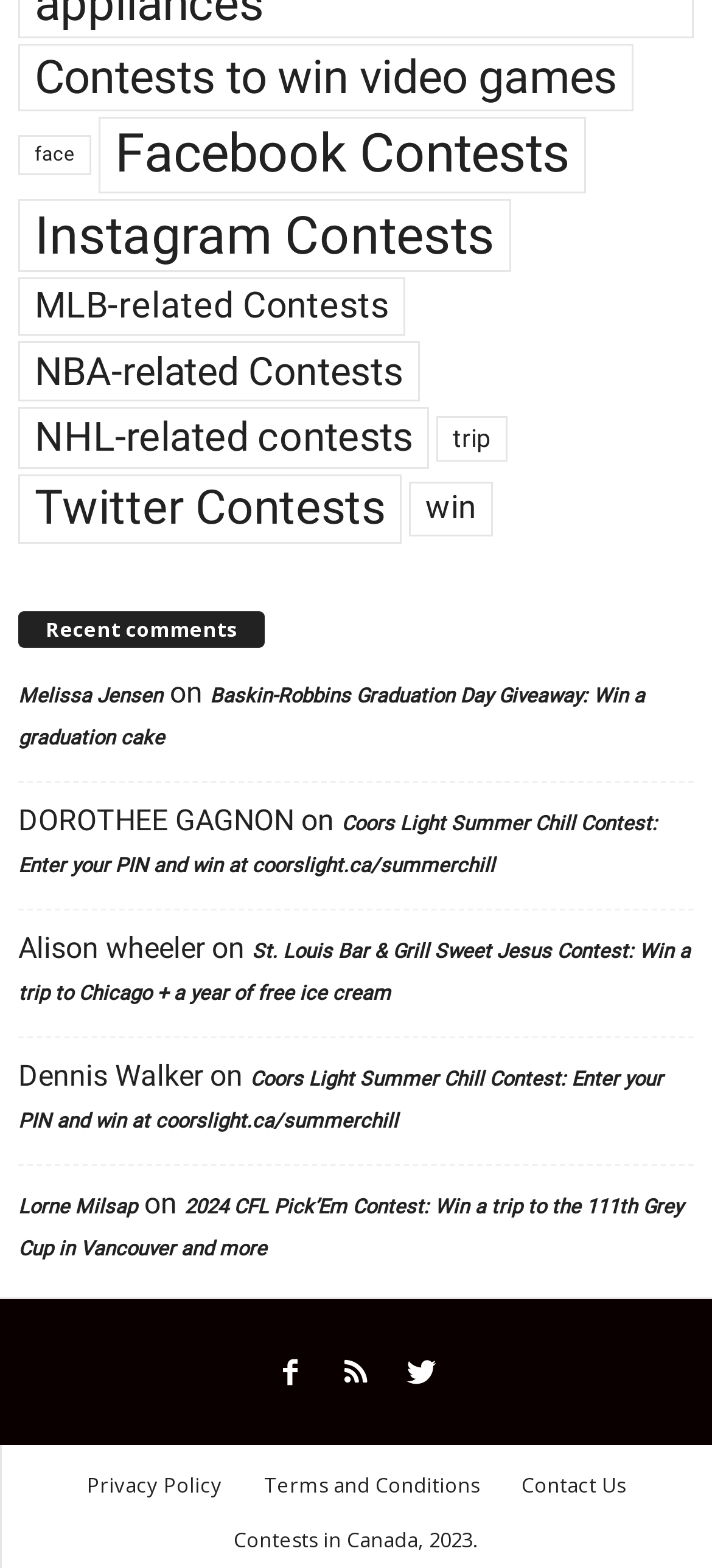Find the bounding box coordinates for the area that should be clicked to accomplish the instruction: "View recent comments".

[0.026, 0.39, 0.372, 0.416]